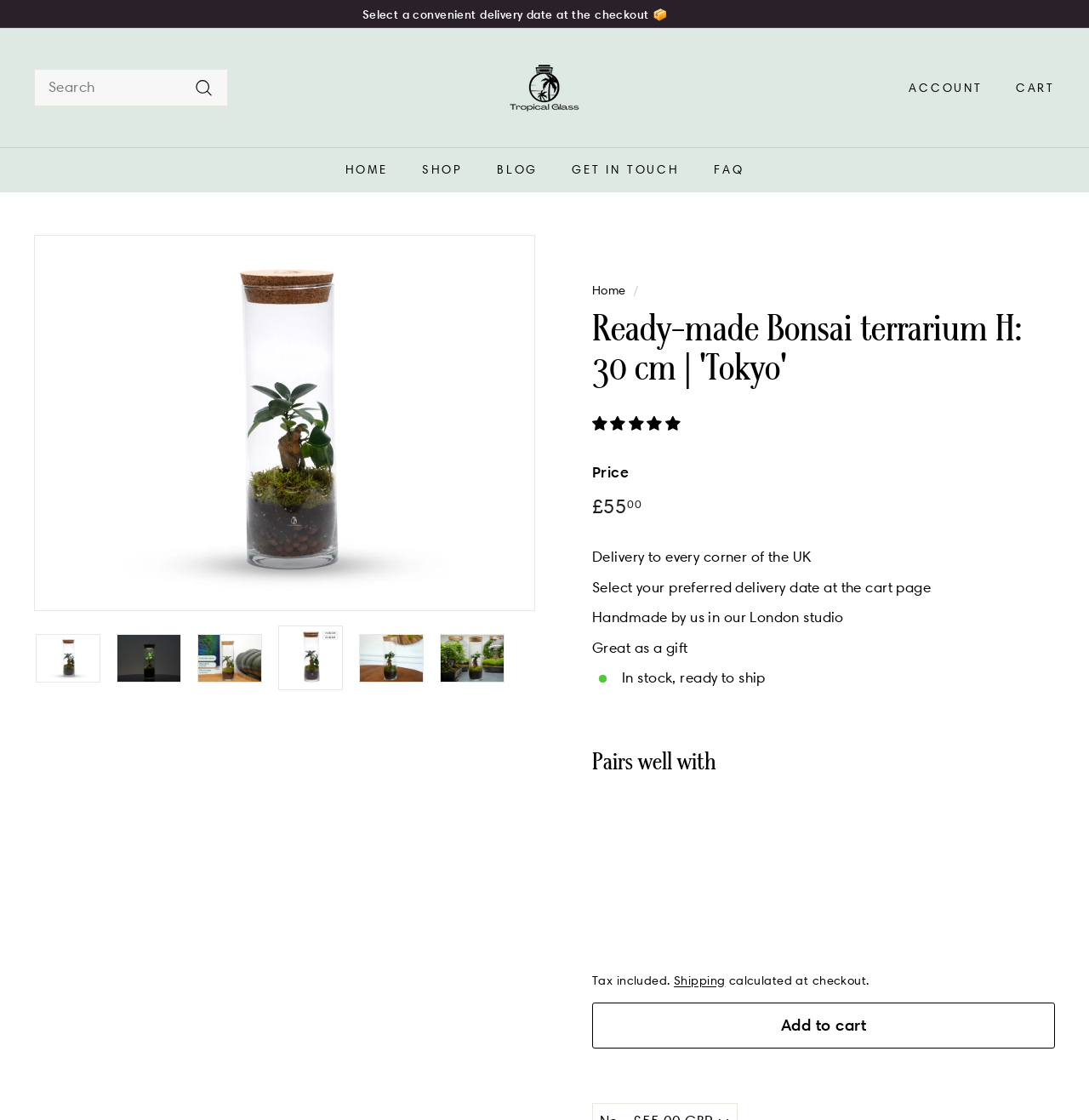Please answer the following question using a single word or phrase: What is the price of the terrarium?

£55.00